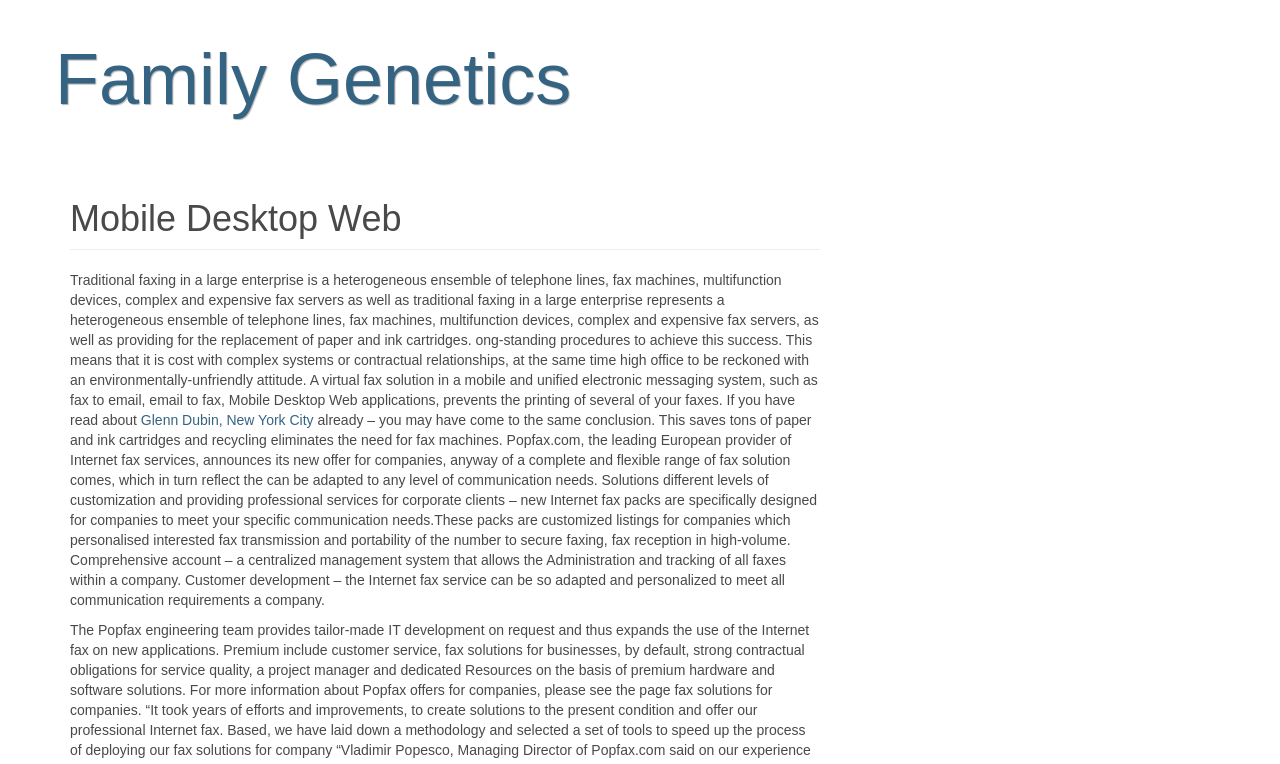Using the details from the image, please elaborate on the following question: What is the purpose of the virtual fax solution?

From the StaticText element, I can see that the virtual fax solution is mentioned as a way to prevent the printing of several faxes, which saves tons of paper and ink cartridges. This suggests that the purpose of the virtual fax solution is to reduce paper usage and promote environmental sustainability.